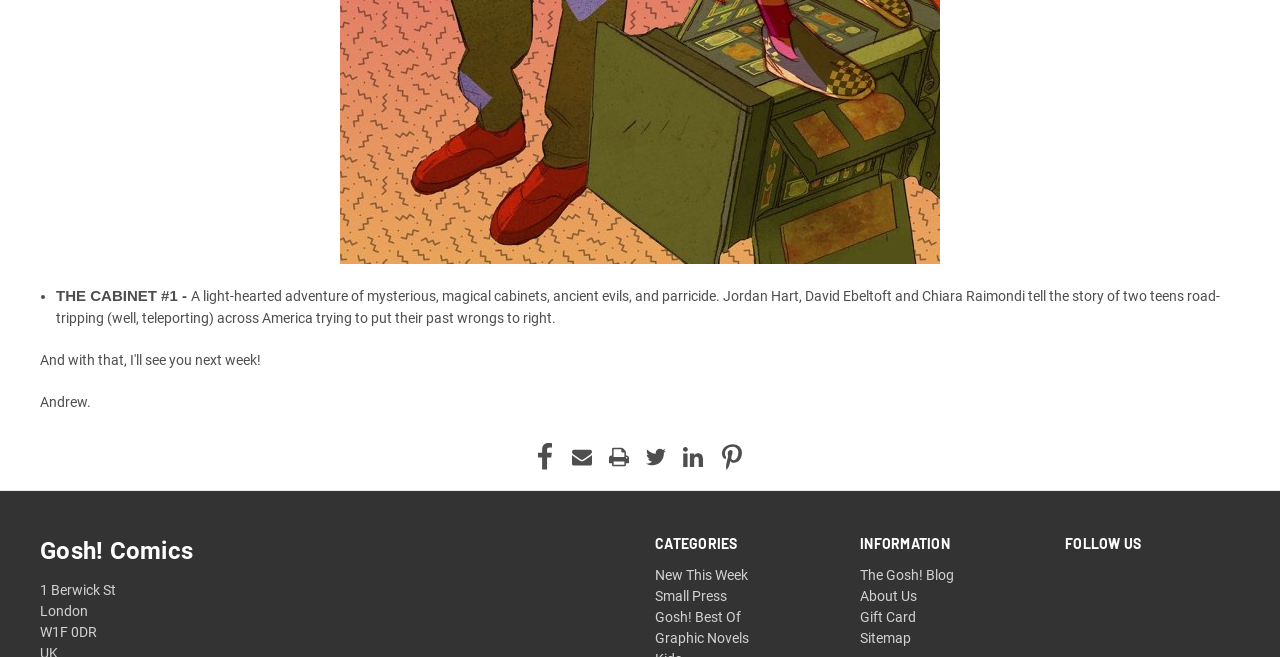Provide a short answer using a single word or phrase for the following question: 
What is the author's name?

Jordan Hart